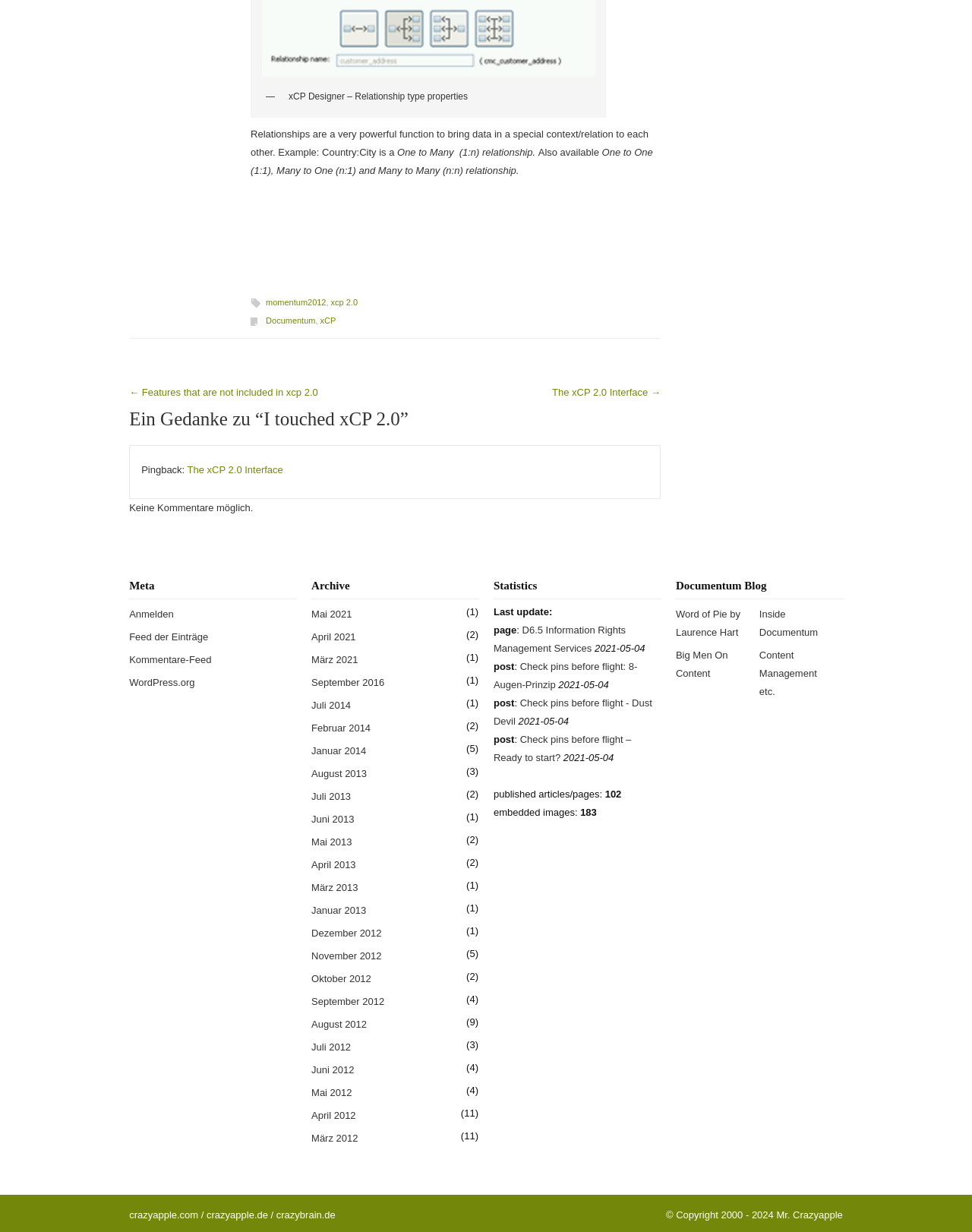Using the format (top-left x, top-left y, bottom-right x, bottom-right y), provide the bounding box coordinates for the described UI element. All values should be floating point numbers between 0 and 1: The xCP 2.0 Interface

[0.193, 0.377, 0.291, 0.386]